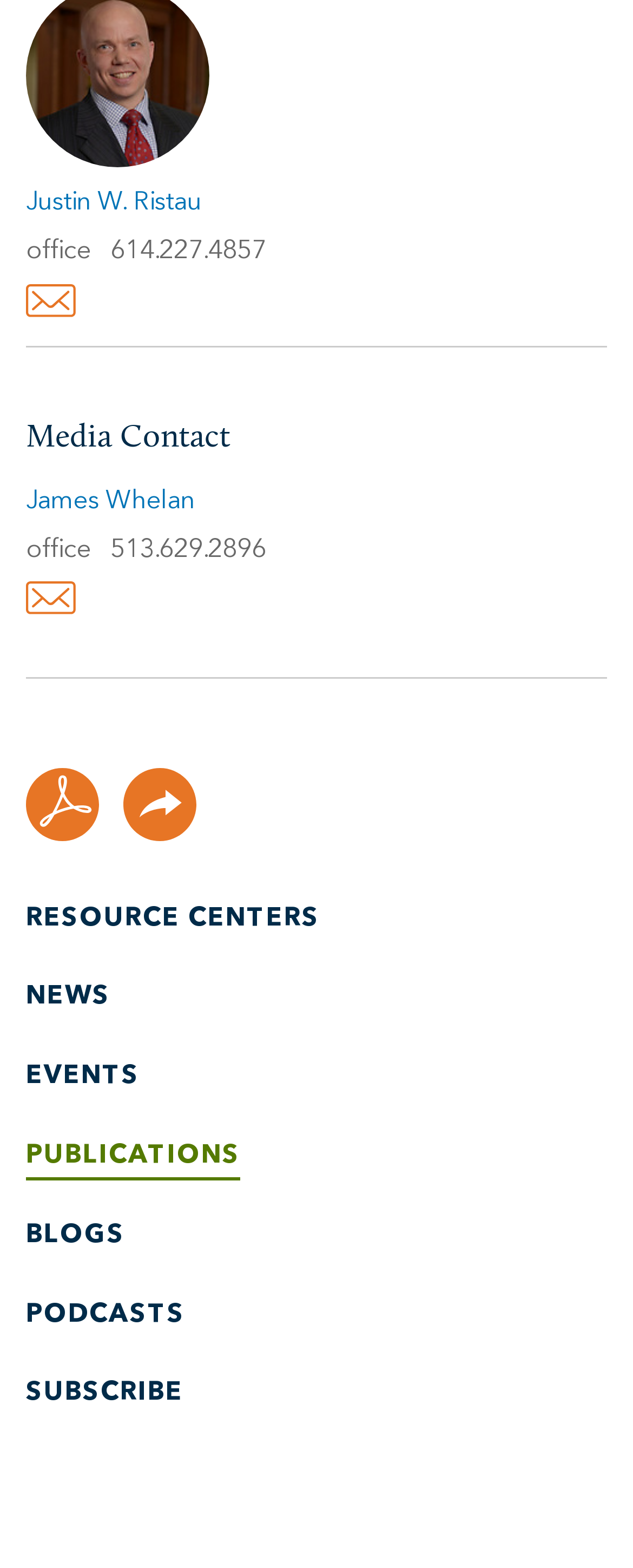Identify the bounding box for the given UI element using the description provided. Coordinates should be in the format (top-left x, top-left y, bottom-right x, bottom-right y) and must be between 0 and 1. Here is the description: Justin W. Ristau

[0.041, 0.121, 0.318, 0.137]